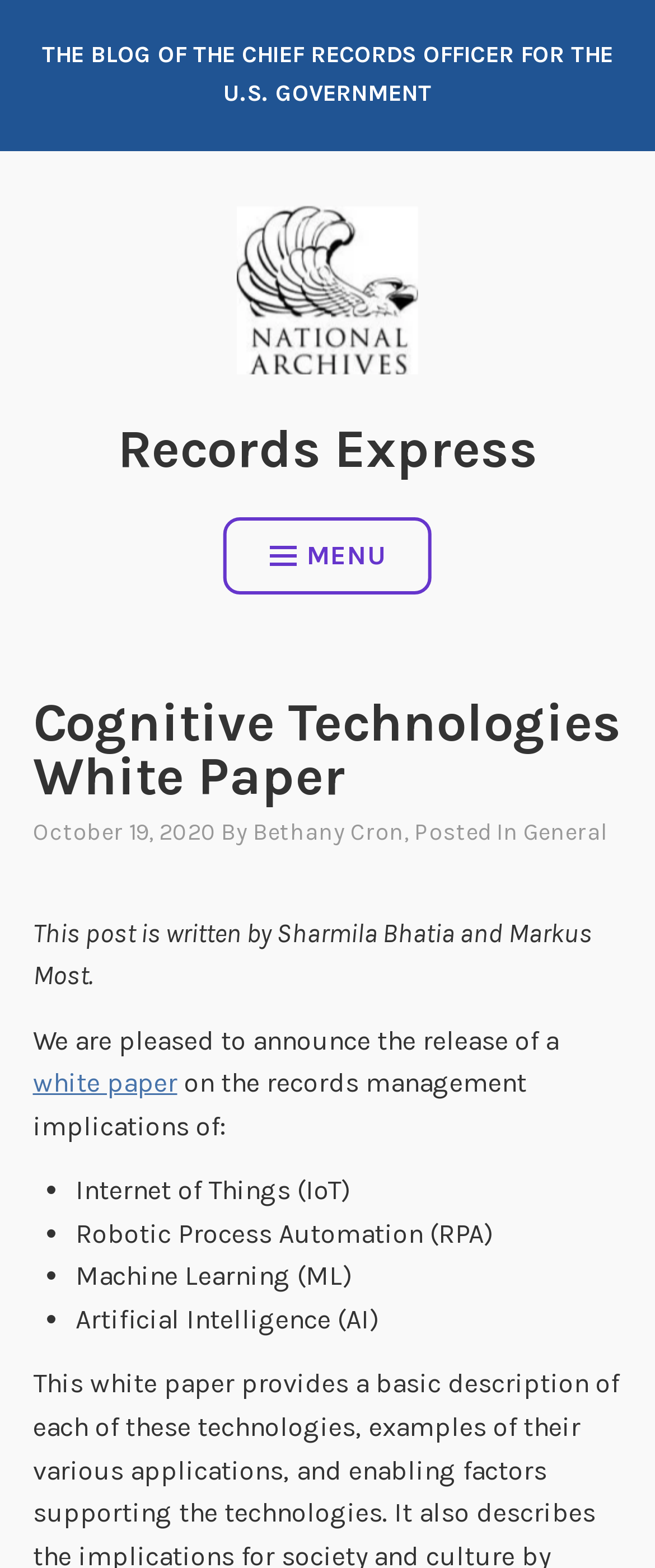Find the bounding box coordinates for the HTML element described as: "Menu". The coordinates should consist of four float values between 0 and 1, i.e., [left, top, right, bottom].

[0.341, 0.33, 0.659, 0.379]